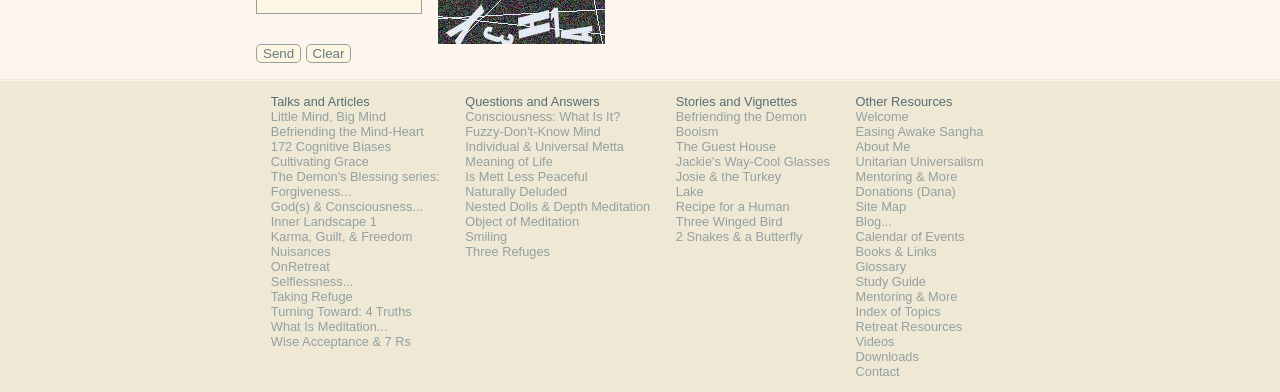Determine the bounding box coordinates of the element's region needed to click to follow the instruction: "Click the 'Send' button". Provide these coordinates as four float numbers between 0 and 1, formatted as [left, top, right, bottom].

[0.2, 0.112, 0.235, 0.16]